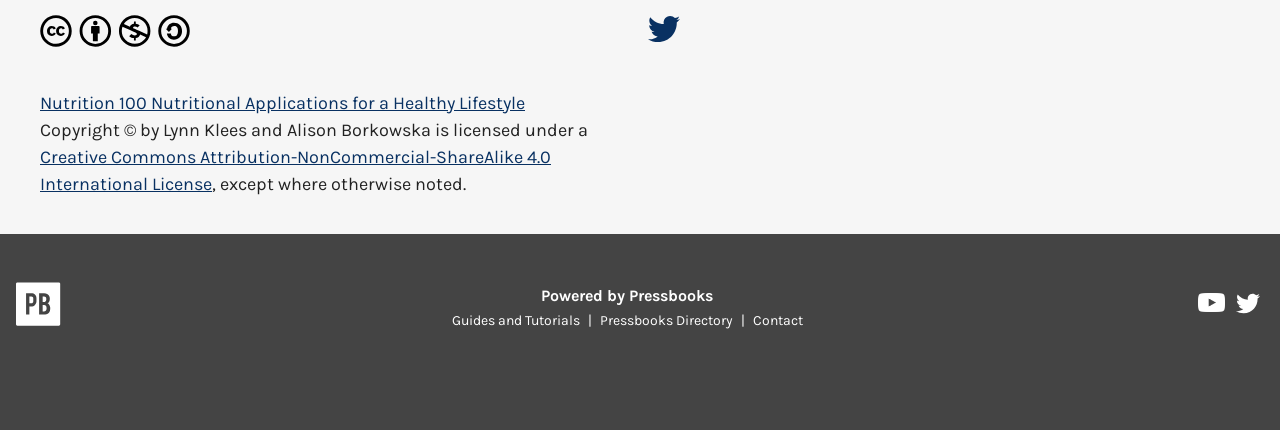Could you find the bounding box coordinates of the clickable area to complete this instruction: "Contact us"?

[0.582, 0.725, 0.633, 0.764]